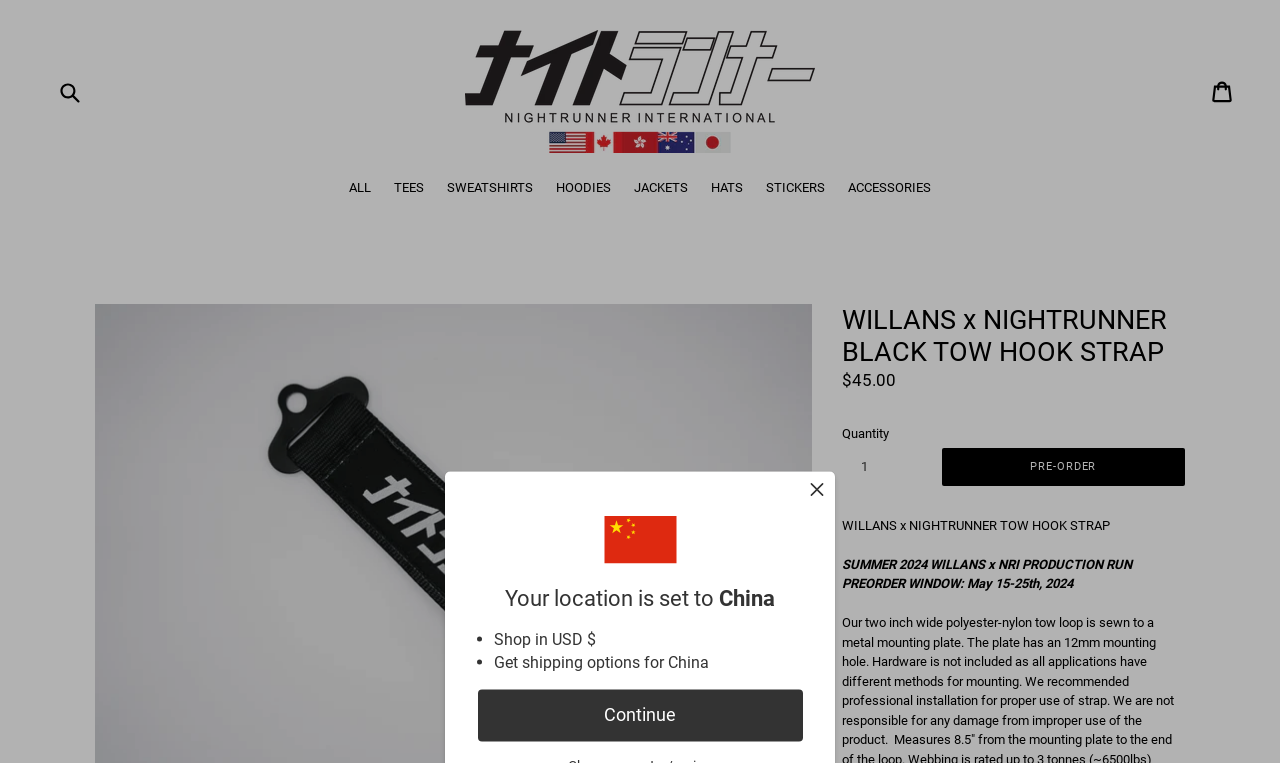Using the provided element description: "SWEATSHIRTS", identify the bounding box coordinates. The coordinates should be four floats between 0 and 1 in the order [left, top, right, bottom].

[0.341, 0.233, 0.424, 0.263]